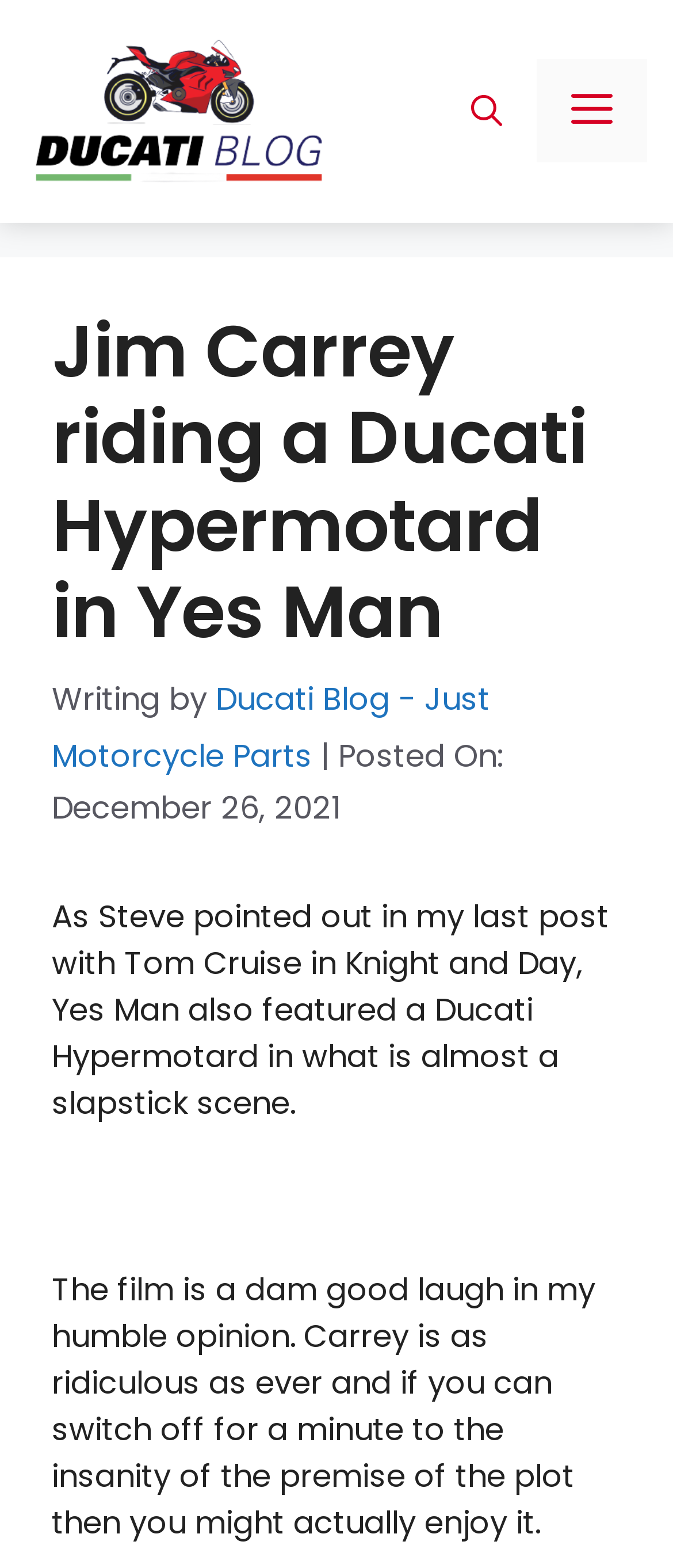Summarize the webpage comprehensively, mentioning all visible components.

The webpage appears to be a blog post about Jim Carrey riding a Ducati Hypermotard in the movie Yes Man. At the top of the page, there is a banner with a link to the "Ducati Blog - Just Motorcycle Parts" website, accompanied by an image with the same name. To the right of the banner, there is a navigation section with a mobile toggle button, an "Open search" button, and a "Menu" button that expands to reveal a primary menu.

Below the navigation section, there is a header with the title "Jim Carrey riding a Ducati Hypermotard in Yes Man" in a large font. Underneath the title, there is a section with the author's name, a link to the blog, and the date "December 26, 2021". 

The main content of the page consists of two paragraphs of text. The first paragraph mentions Steve's comment about Tom Cruise in Knight and Day and how Yes Man also features a Ducati Hypermotard in a slapstick scene. The second paragraph is a brief review of the movie, stating that it is a good laugh and that Jim Carrey is ridiculous as ever.